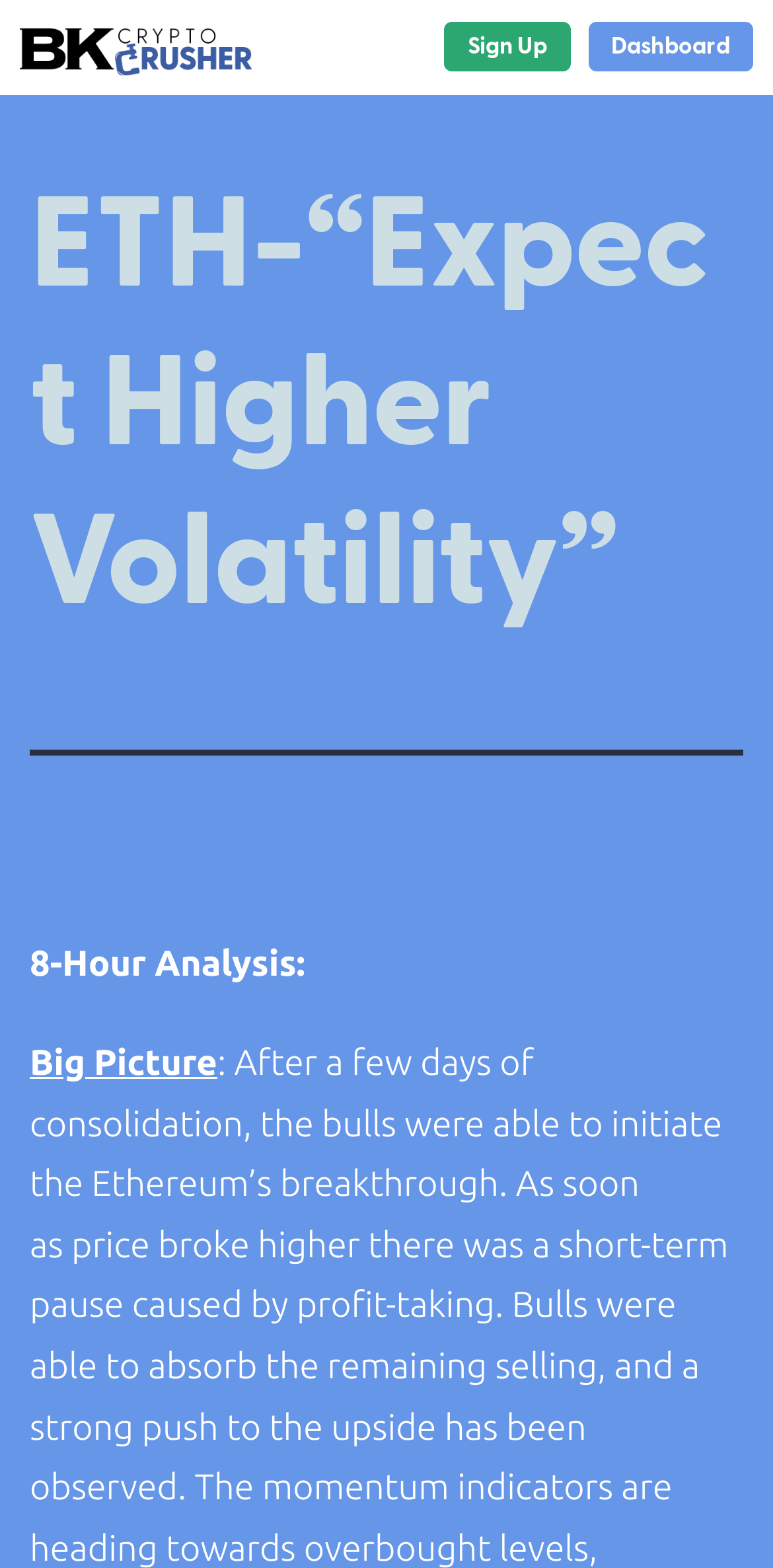Identify the main heading of the webpage and provide its text content.

ETH-“Expect Higher Volatility”